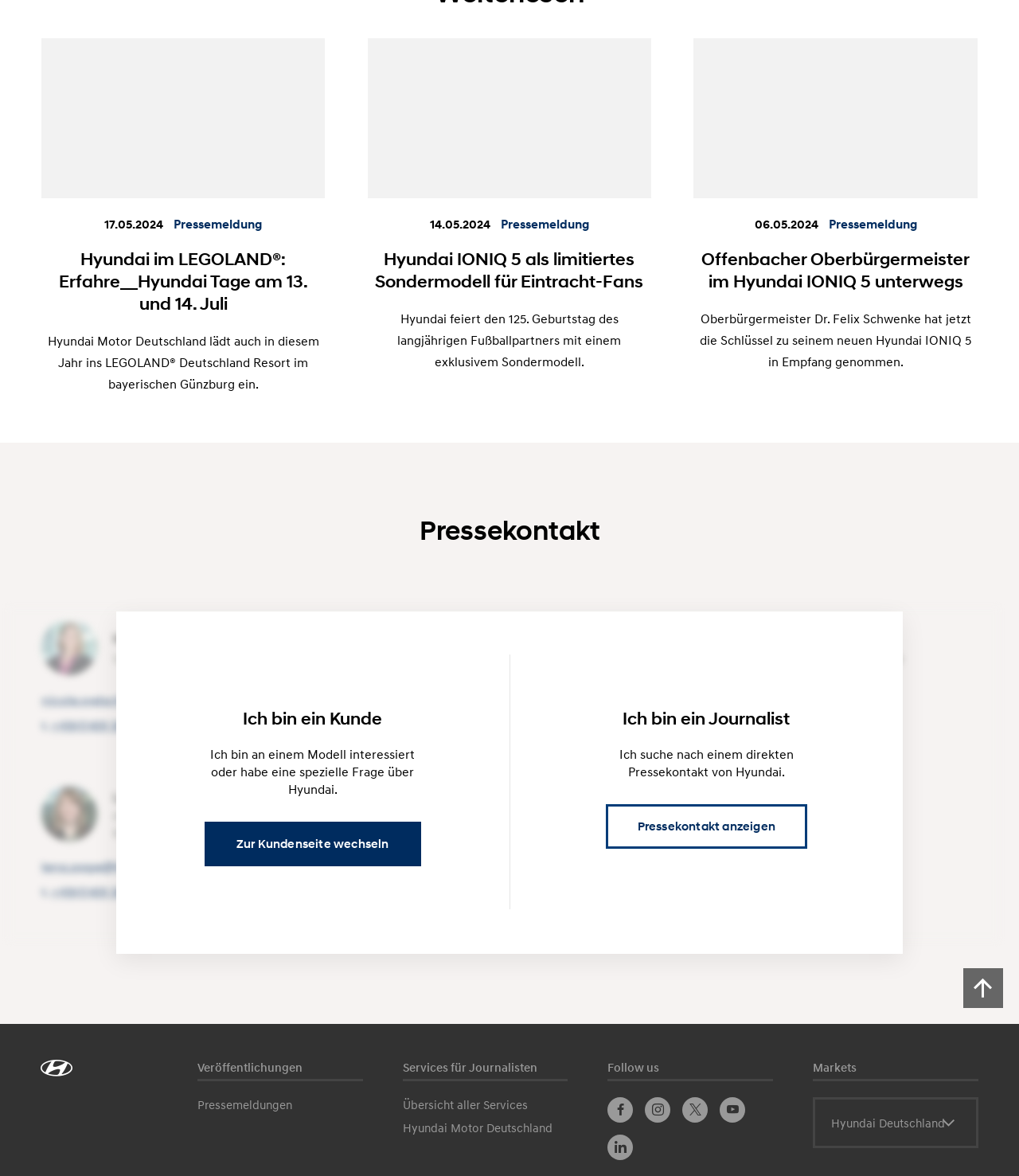Please identify the bounding box coordinates of the clickable area that will allow you to execute the instruction: "View the press release on 'Hyundai im LEGOLAND®'".

[0.058, 0.211, 0.302, 0.267]